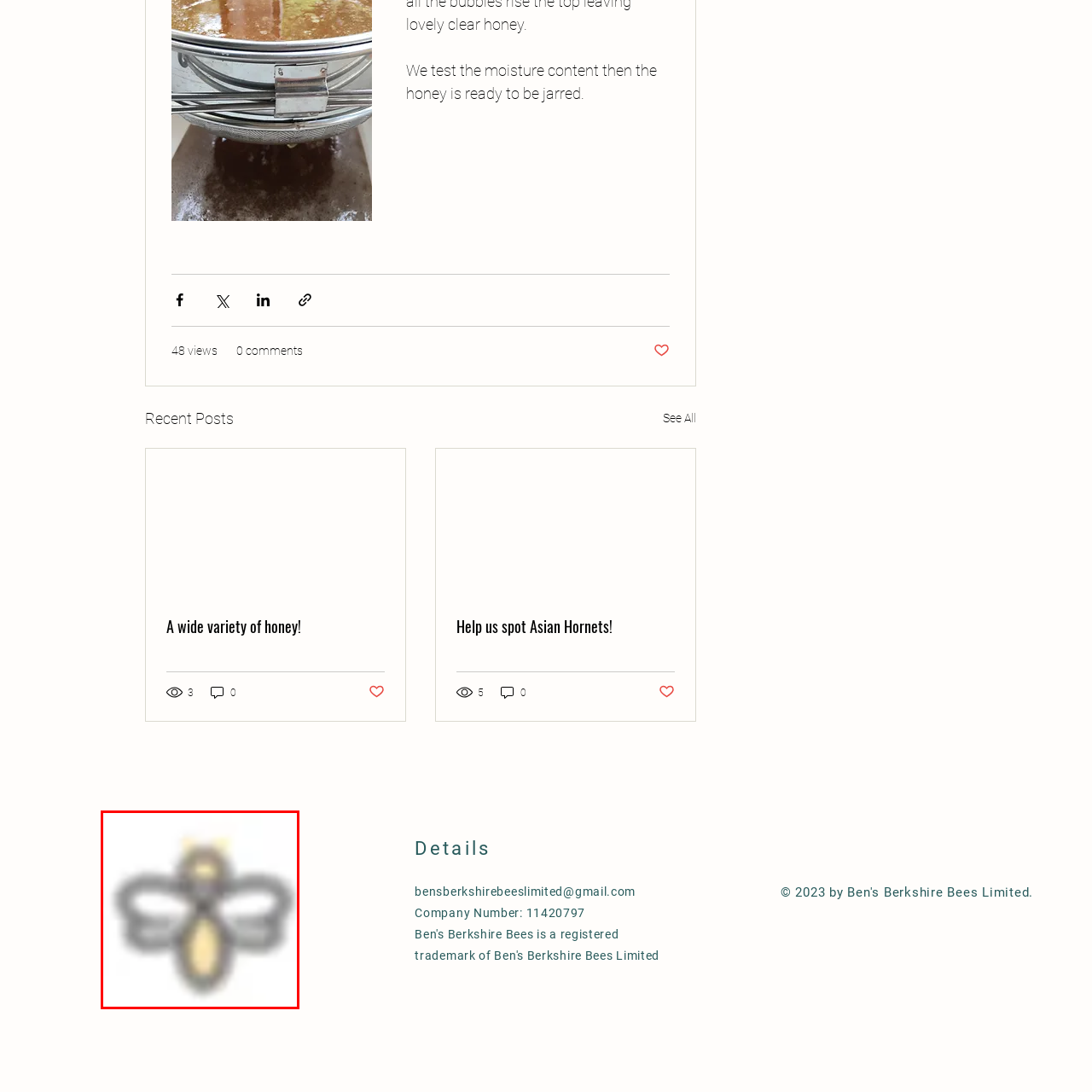Concentrate on the section within the teal border, What is the likely theme of the brand or organization? 
Provide a single word or phrase as your answer.

Bees, honey, or environmental conservation